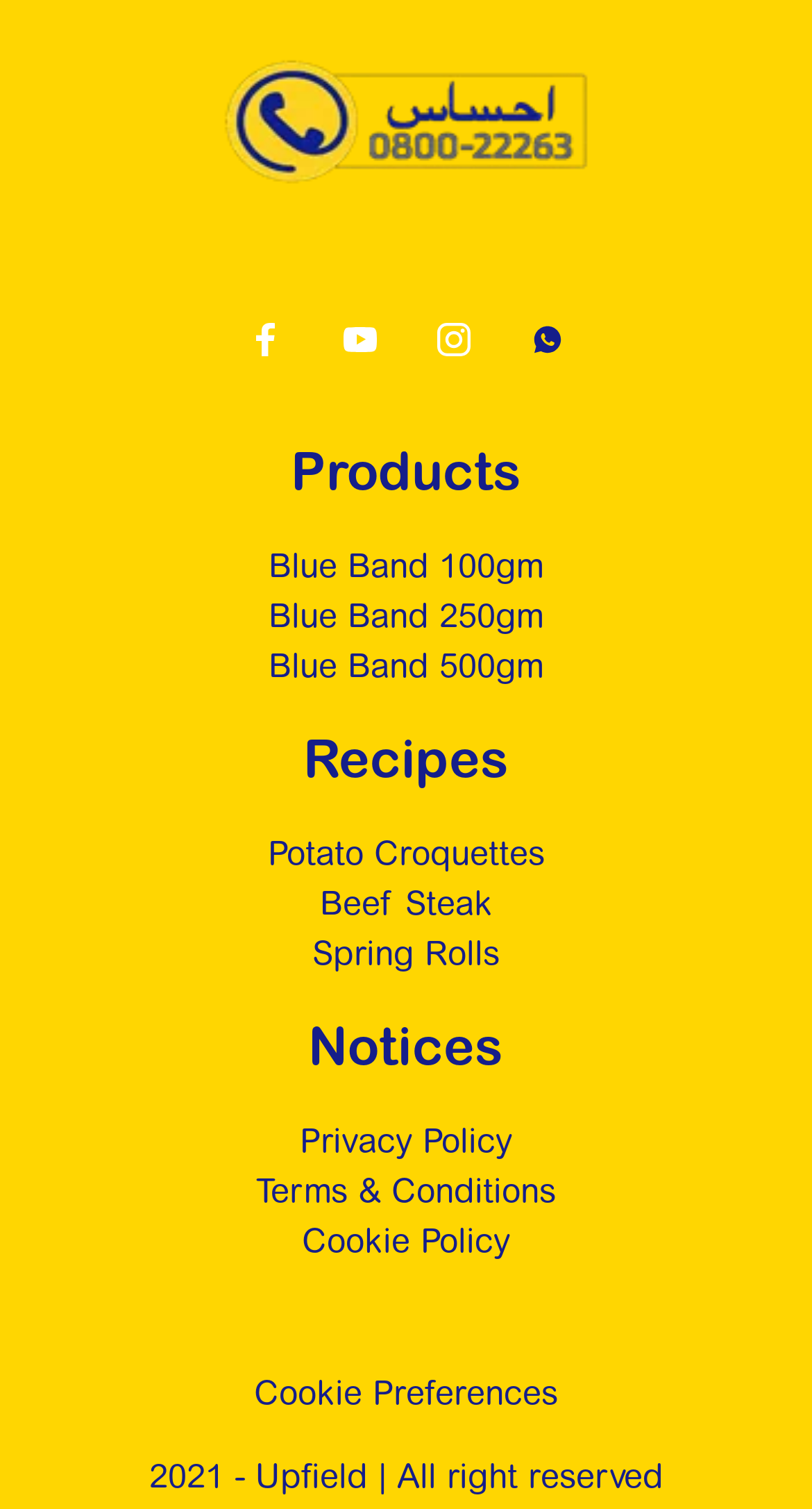Respond with a single word or phrase for the following question: 
What is the last link under the 'Notices' heading?

Cookie Preferences